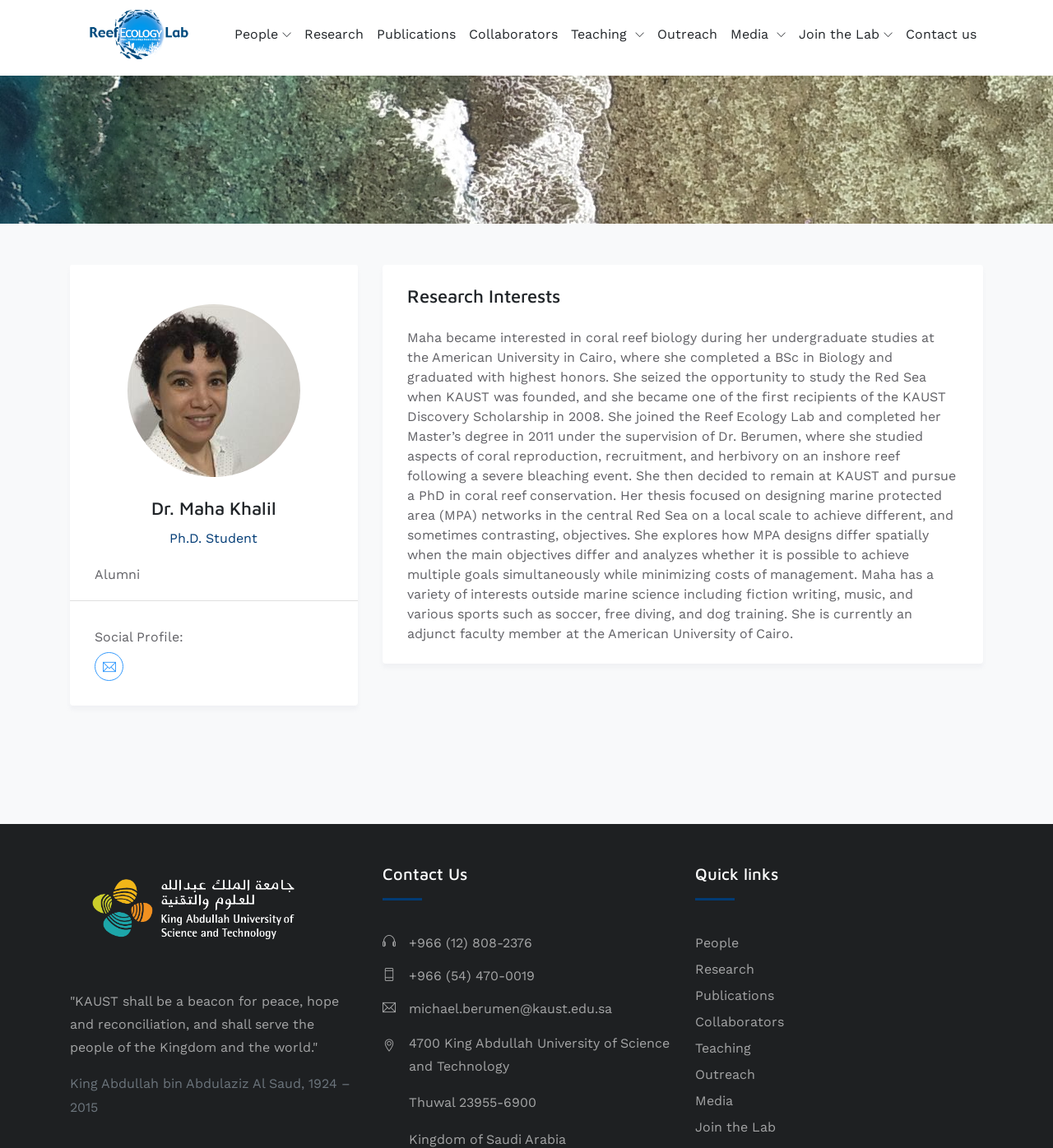Please identify the bounding box coordinates of the clickable element to fulfill the following instruction: "Click the logo". The coordinates should be four float numbers between 0 and 1, i.e., [left, top, right, bottom].

[0.066, 0.02, 0.194, 0.037]